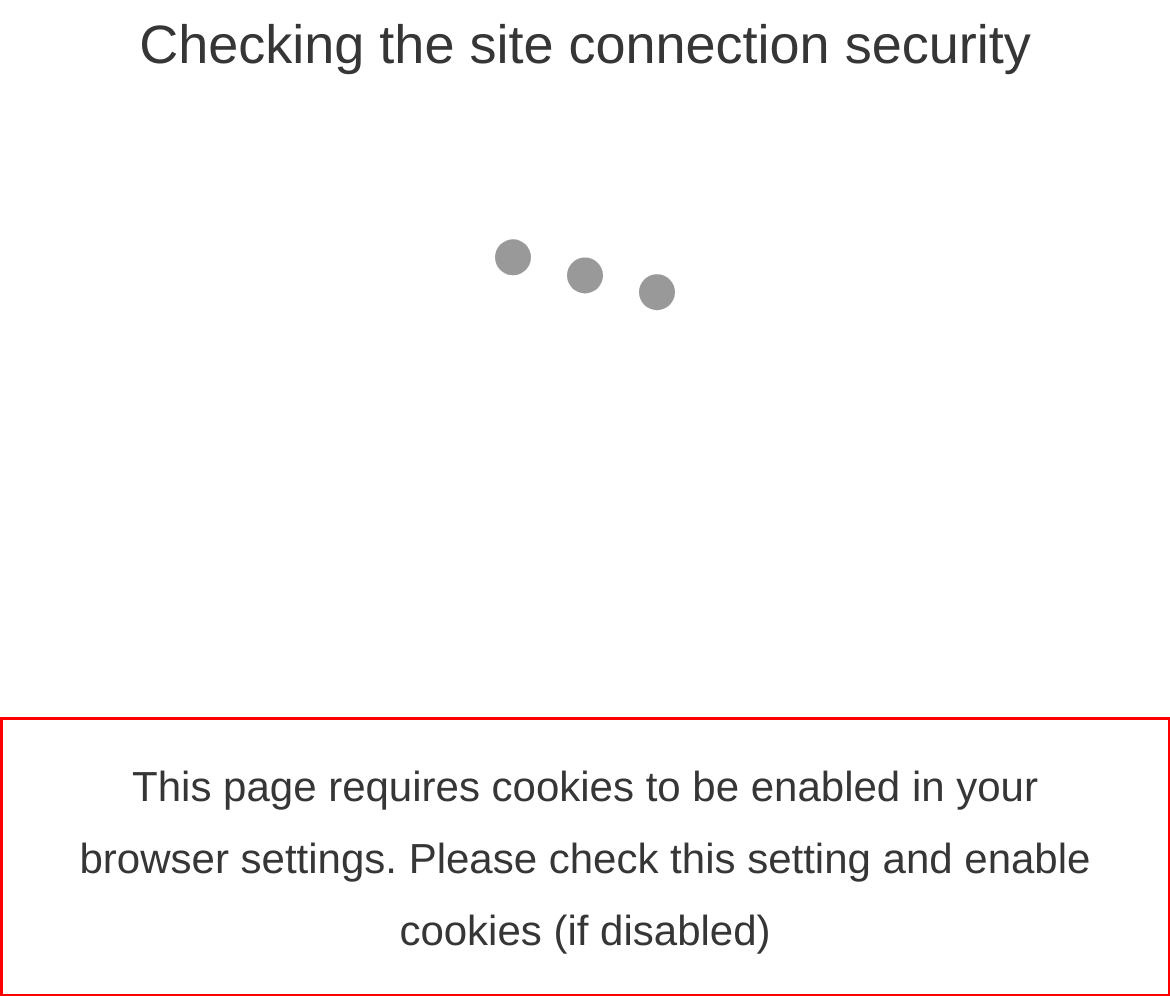You are provided with a screenshot of a webpage containing a red bounding box. Please extract the text enclosed by this red bounding box.

This page requires cookies to be enabled in your browser settings. Please check this setting and enable cookies (if disabled)